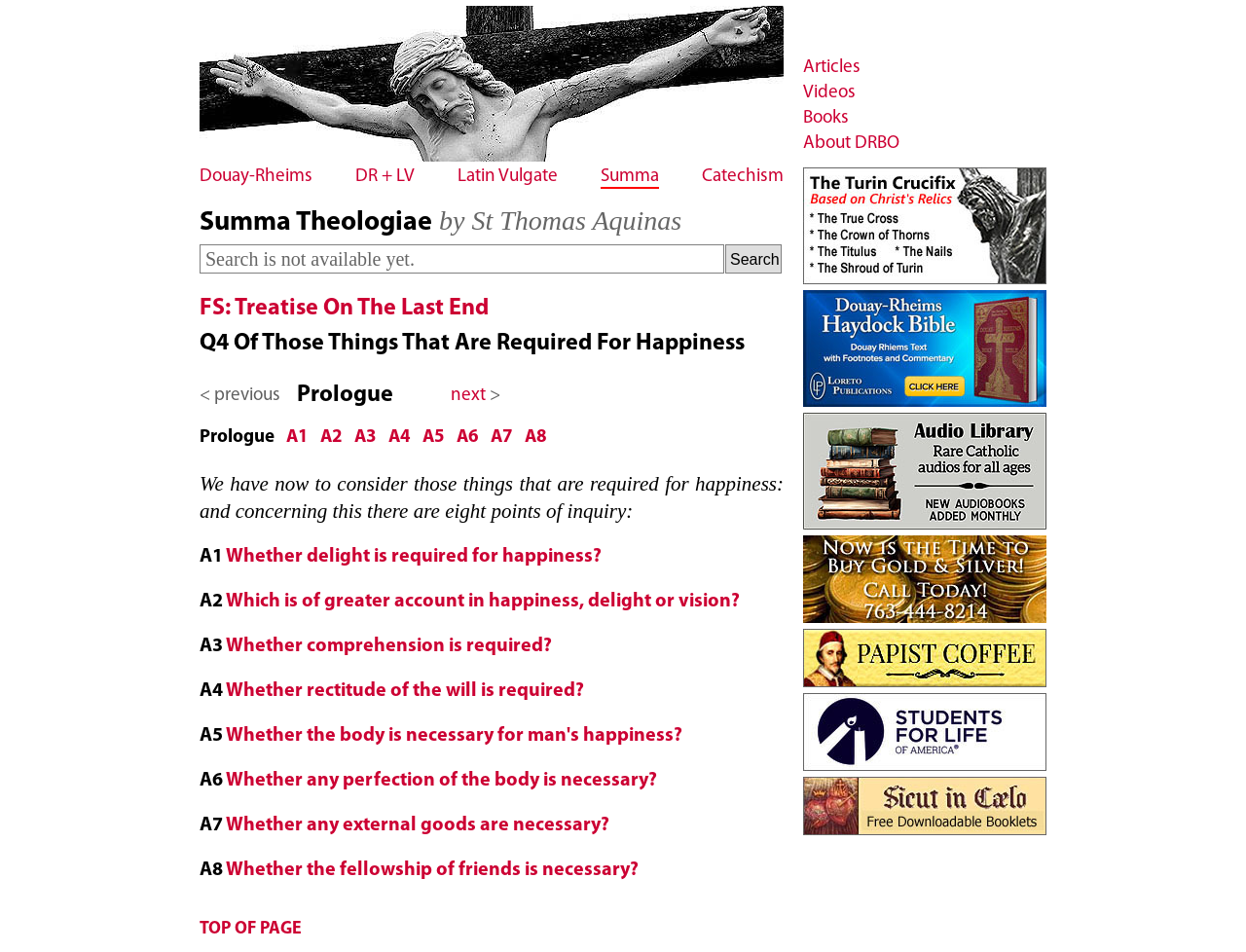Who is the author of the book being discussed?
Look at the screenshot and provide an in-depth answer.

I determined the author of the book by looking at the layout table cell that contains the text 'Summa Theologiae by St Thomas Aquinas'. This text indicates that St Thomas Aquinas is the author of the book.